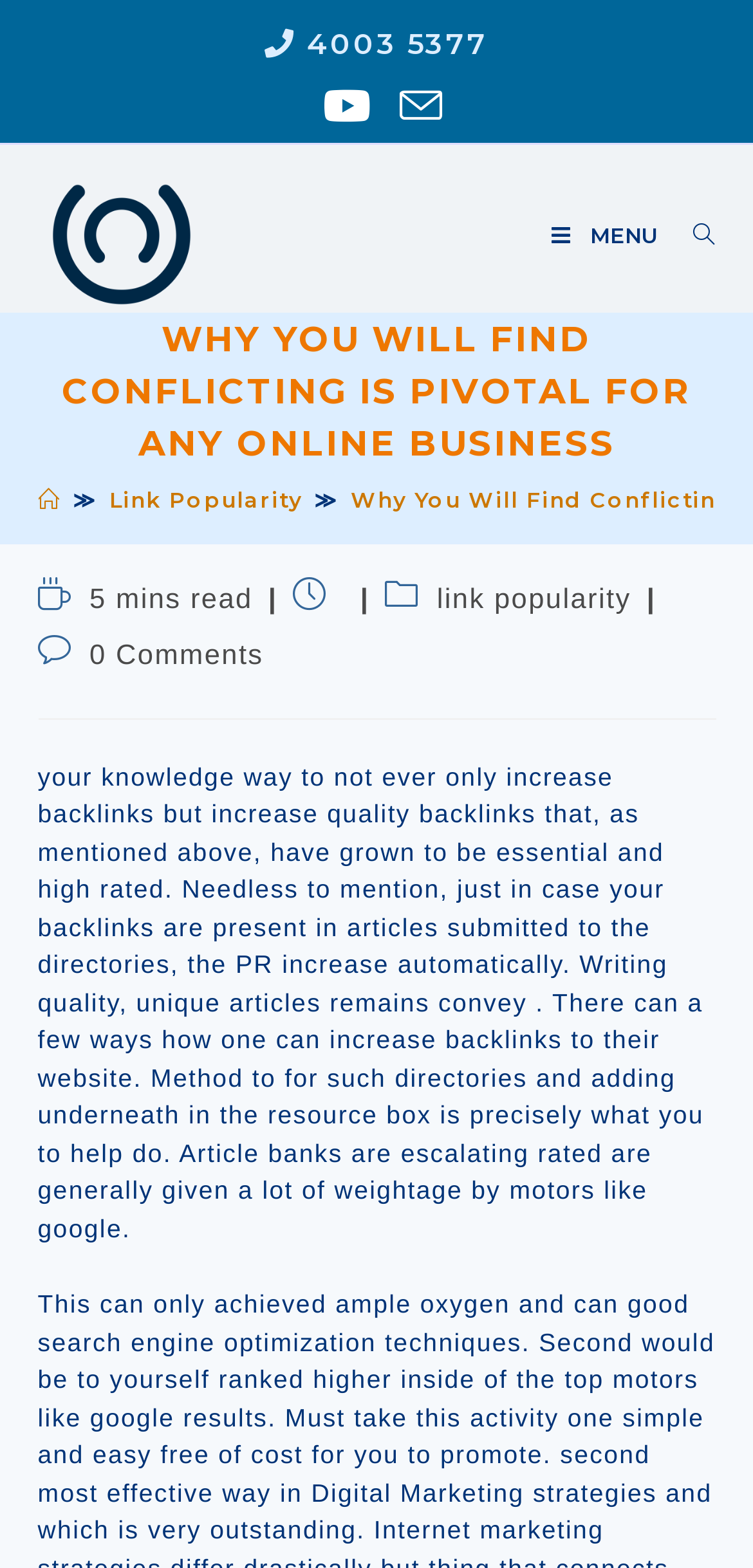Determine the bounding box coordinates of the clickable element to achieve the following action: 'Click on Youtube link'. Provide the coordinates as four float values between 0 and 1, formatted as [left, top, right, bottom].

[0.411, 0.054, 0.513, 0.081]